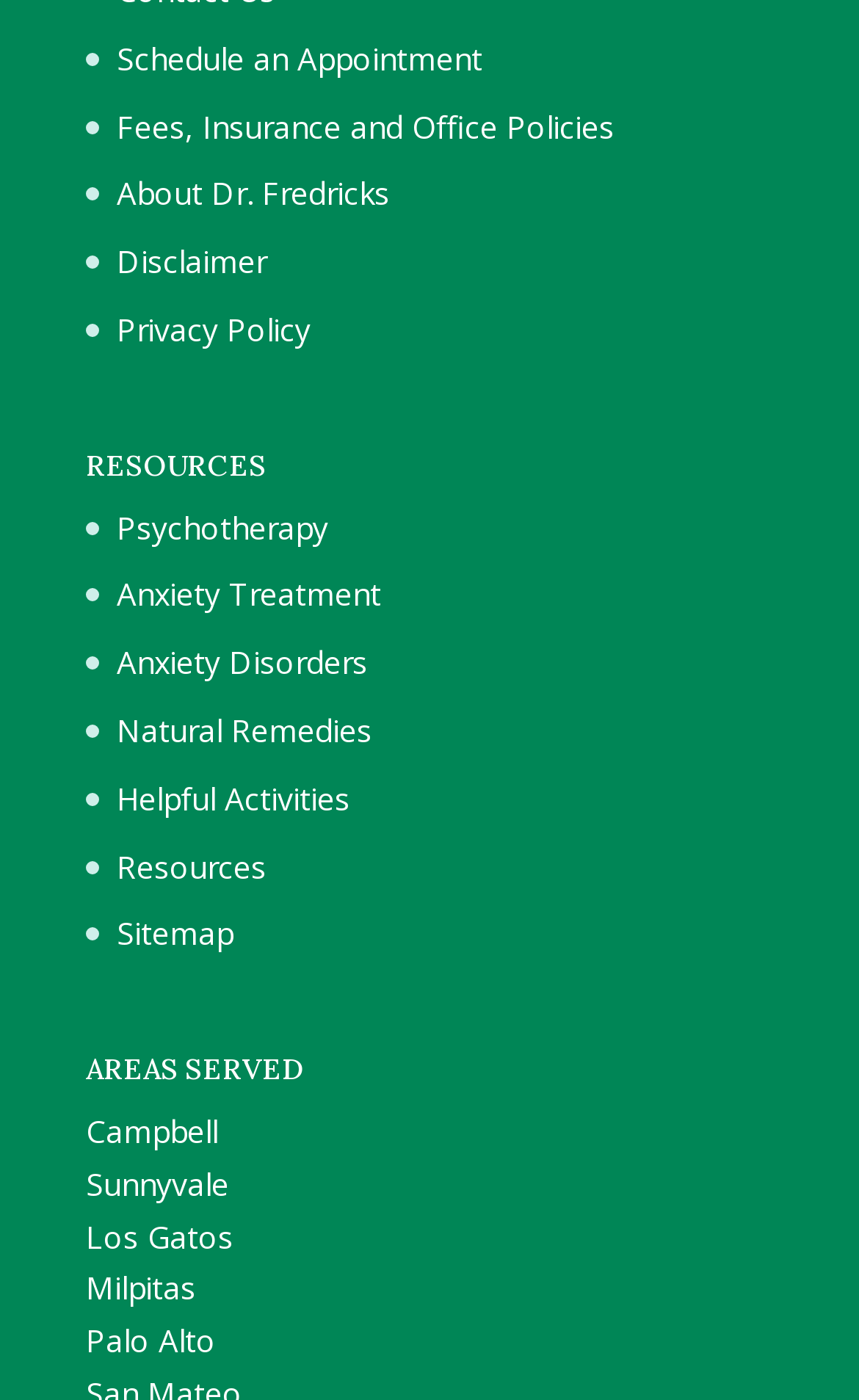Please identify the coordinates of the bounding box for the clickable region that will accomplish this instruction: "View resources".

[0.136, 0.603, 0.31, 0.633]